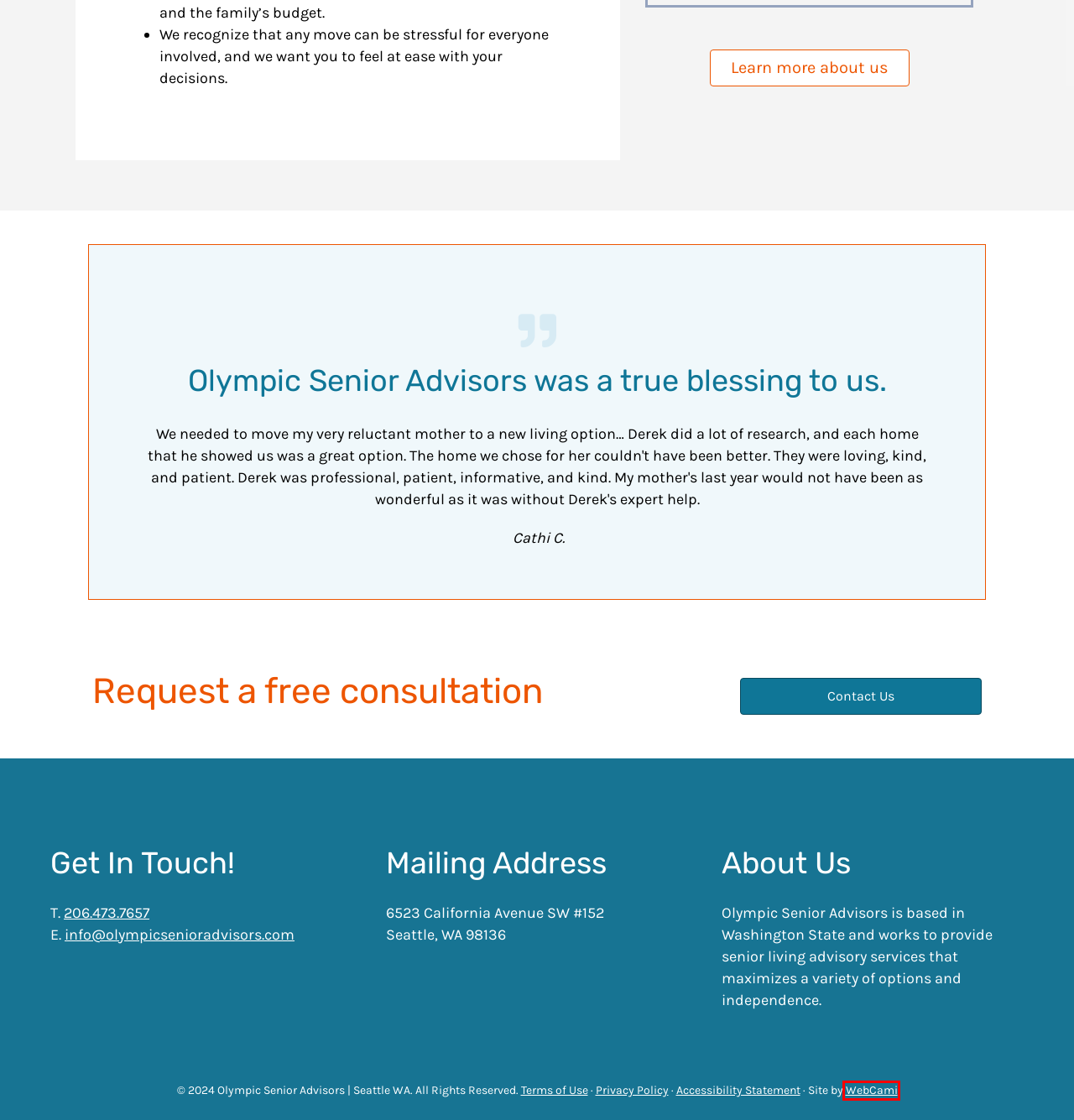Examine the screenshot of a webpage with a red bounding box around an element. Then, select the webpage description that best represents the new page after clicking the highlighted element. Here are the descriptions:
A. Olympic Senior Advisors | Seattle WA - Approach
B. Olympic Senior Advisors | Seattle WA - About
C. Terms of Use - Olympic Senior Advisors | Seattle WA
D. Olympic Senior Advisors | Seattle WA - Why Choose Us?
E. Accessibility Statement - Olympic Senior Advisors | Seattle WA
F. Olympic Senior Advisors | Seattle WA - Senior Living Options
G. WebCami - West Seattle Web Design - WordPress
H. Privacy Policy - Olympic Senior Advisors | Seattle WA

G